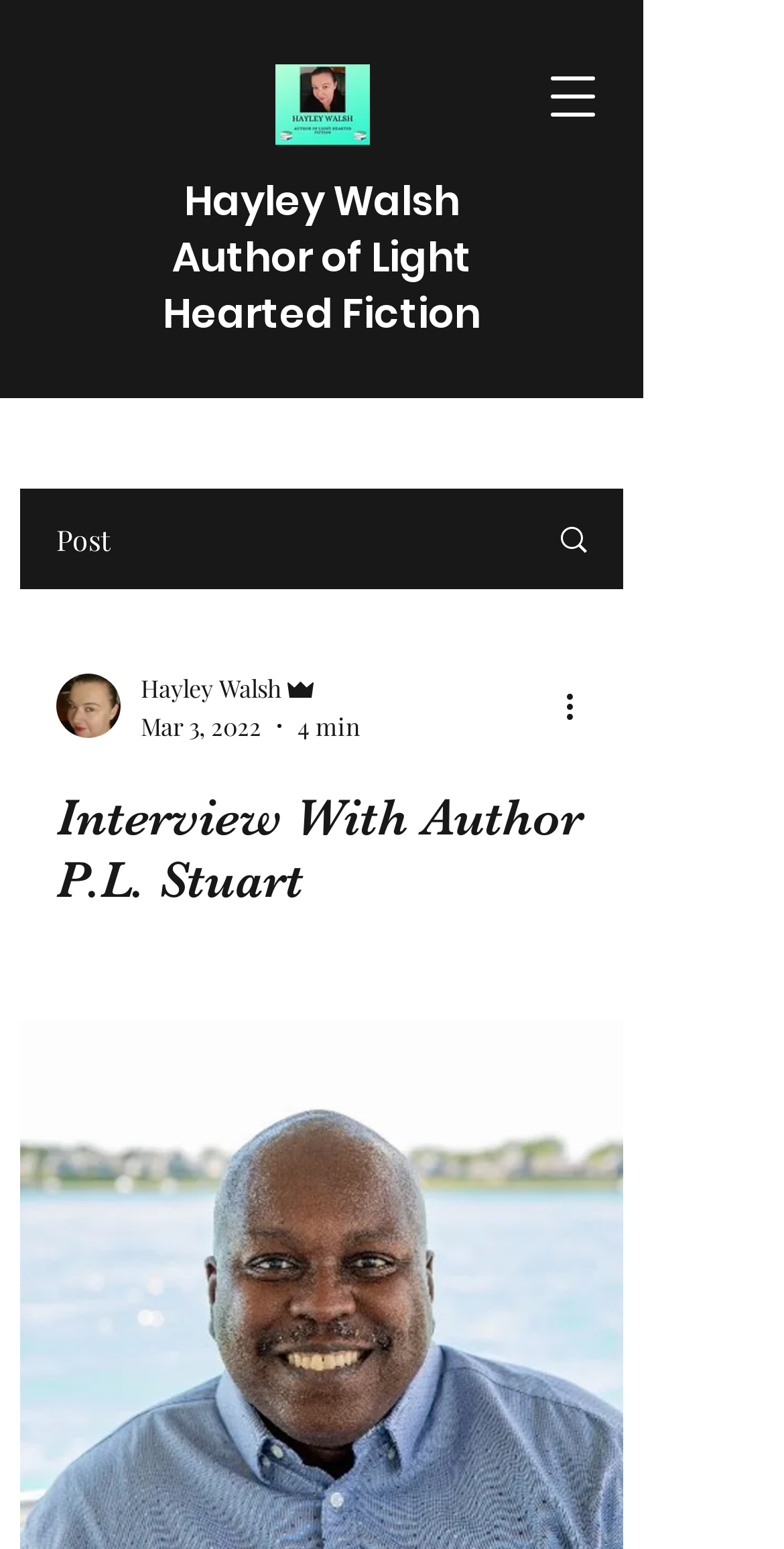What is the author's name being interviewed?
Please answer the question with a detailed response using the information from the screenshot.

I found the author's name by looking at the main heading of the webpage, which is 'Interview With Author P.L. Stuart'.